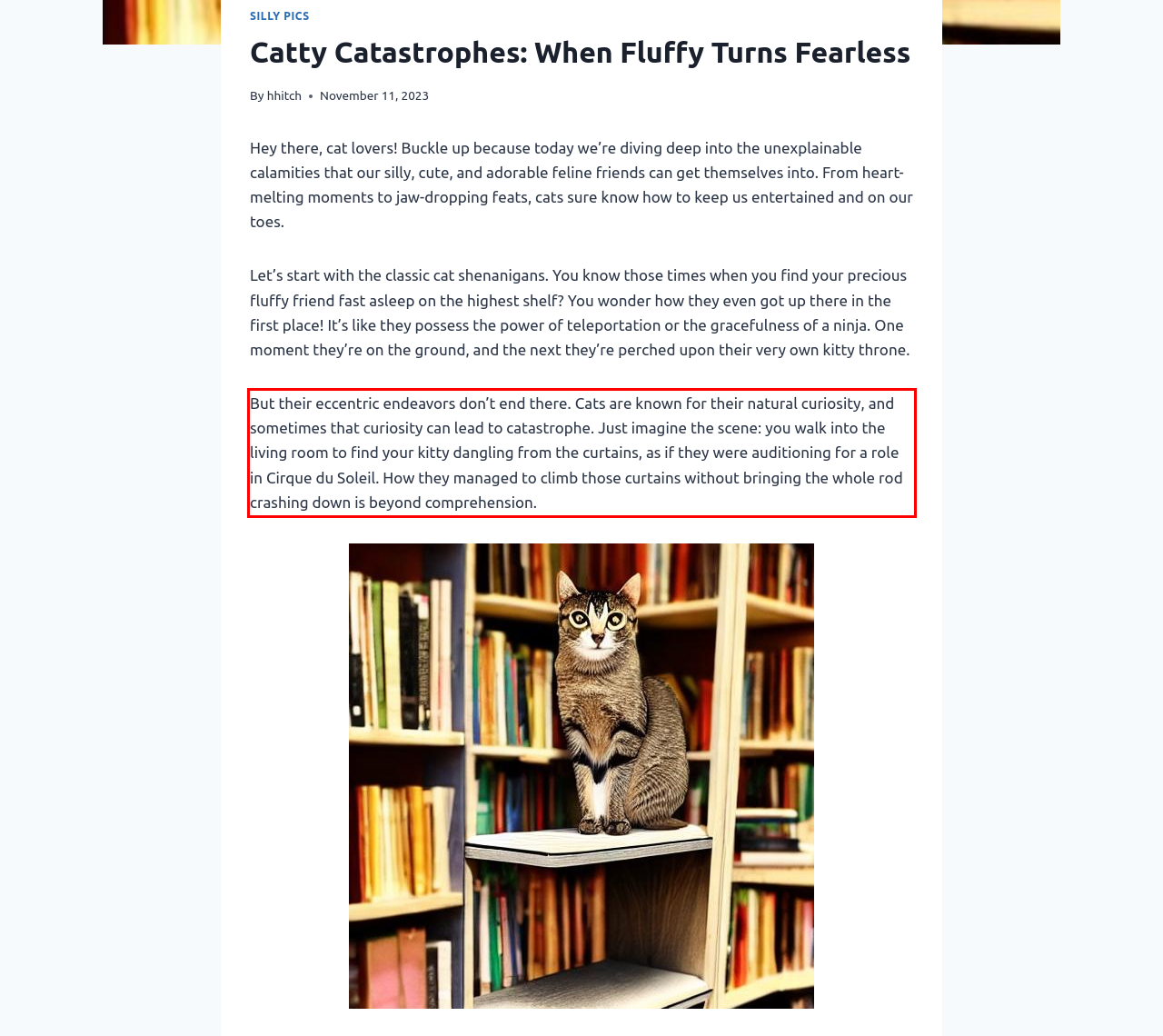Using OCR, extract the text content found within the red bounding box in the given webpage screenshot.

But their eccentric endeavors don’t end there. Cats are known for their natural curiosity, and sometimes that curiosity can lead to catastrophe. Just imagine the scene: you walk into the living room to find your kitty dangling from the curtains, as if they were auditioning for a role in Cirque du Soleil. How they managed to climb those curtains without bringing the whole rod crashing down is beyond comprehension.